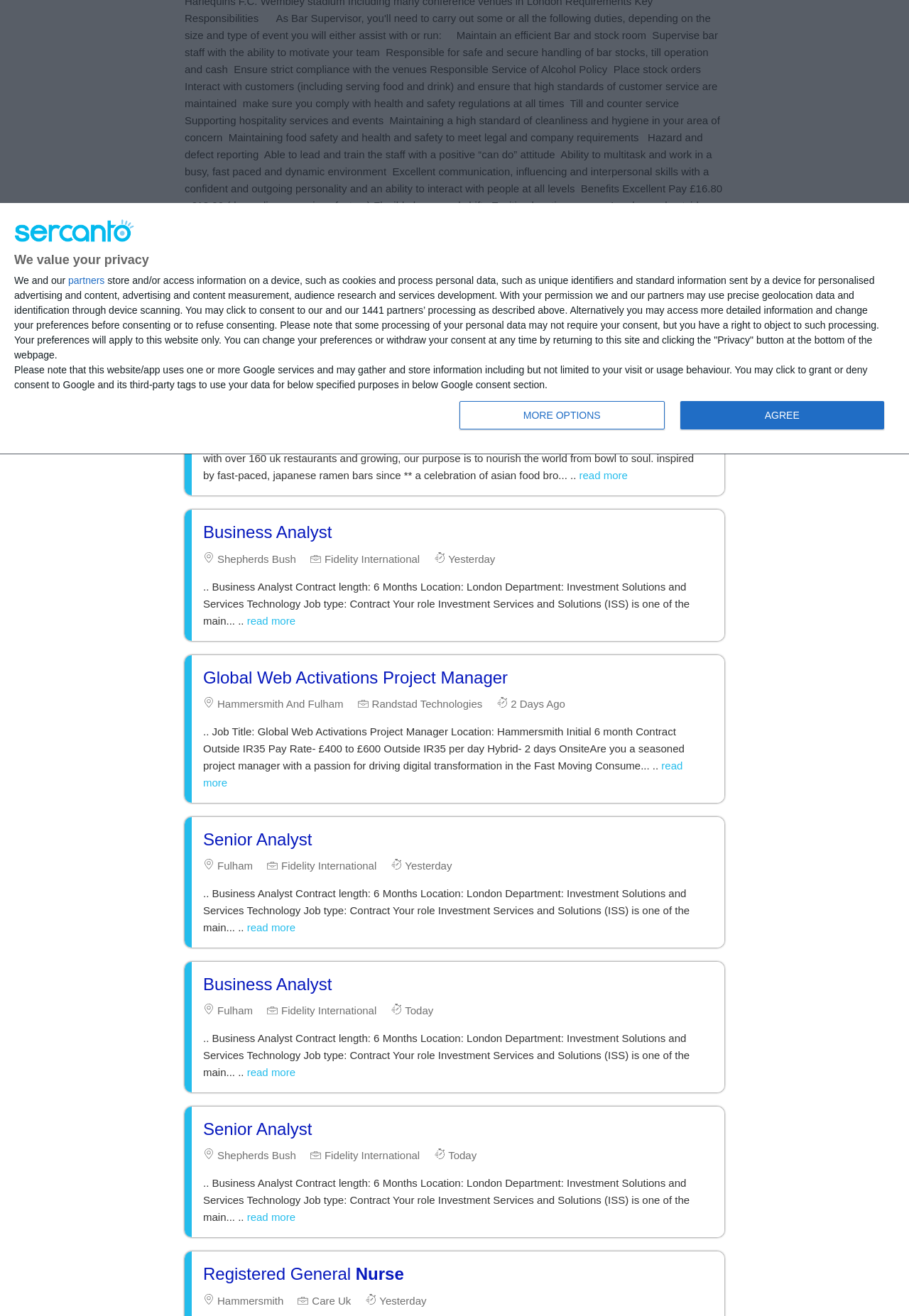Please determine the bounding box coordinates for the element with the description: "REGULATIONS".

None